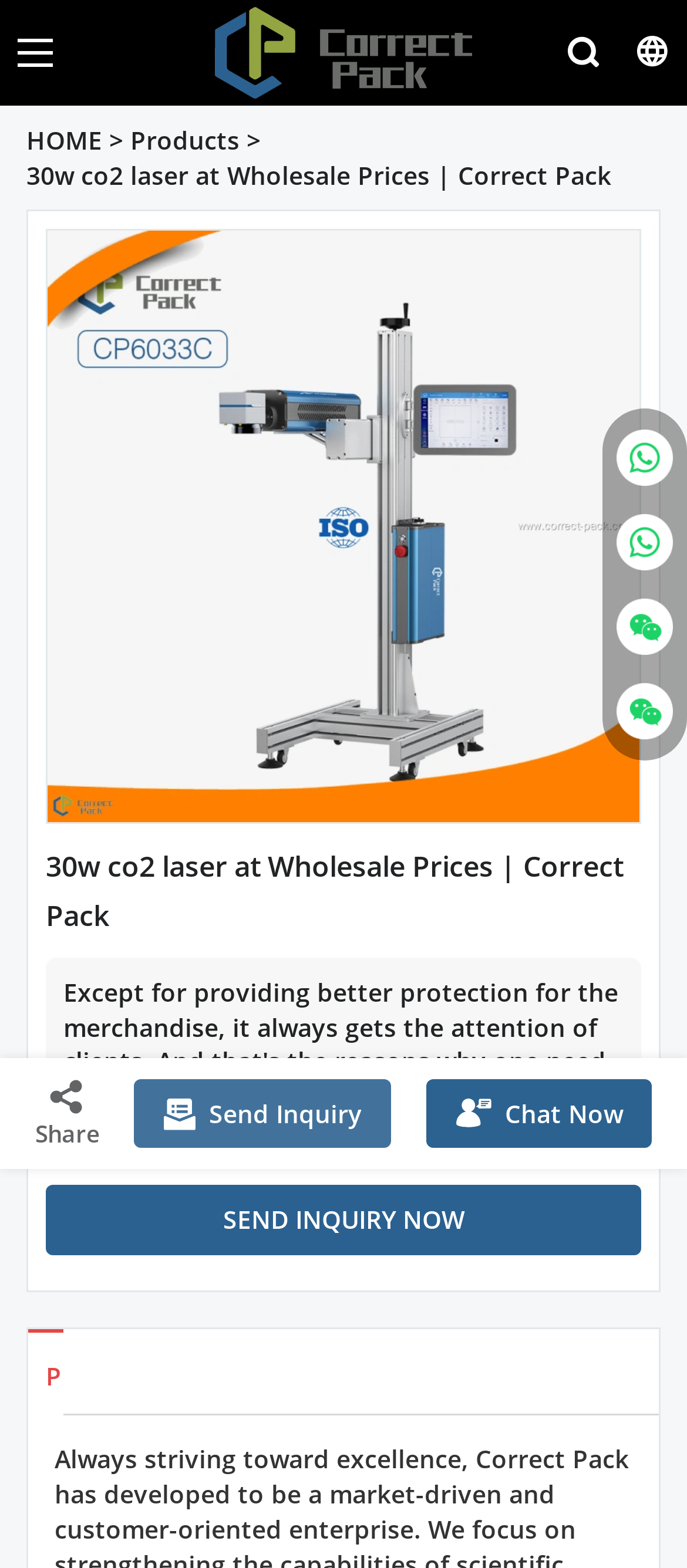What is the purpose of the 'SEND INQUIRY NOW' link?
Please provide an in-depth and detailed response to the question.

The 'SEND INQUIRY NOW' link is a prominent call-to-action element on the webpage, and its purpose is to allow users to send an inquiry about the product being showcased.